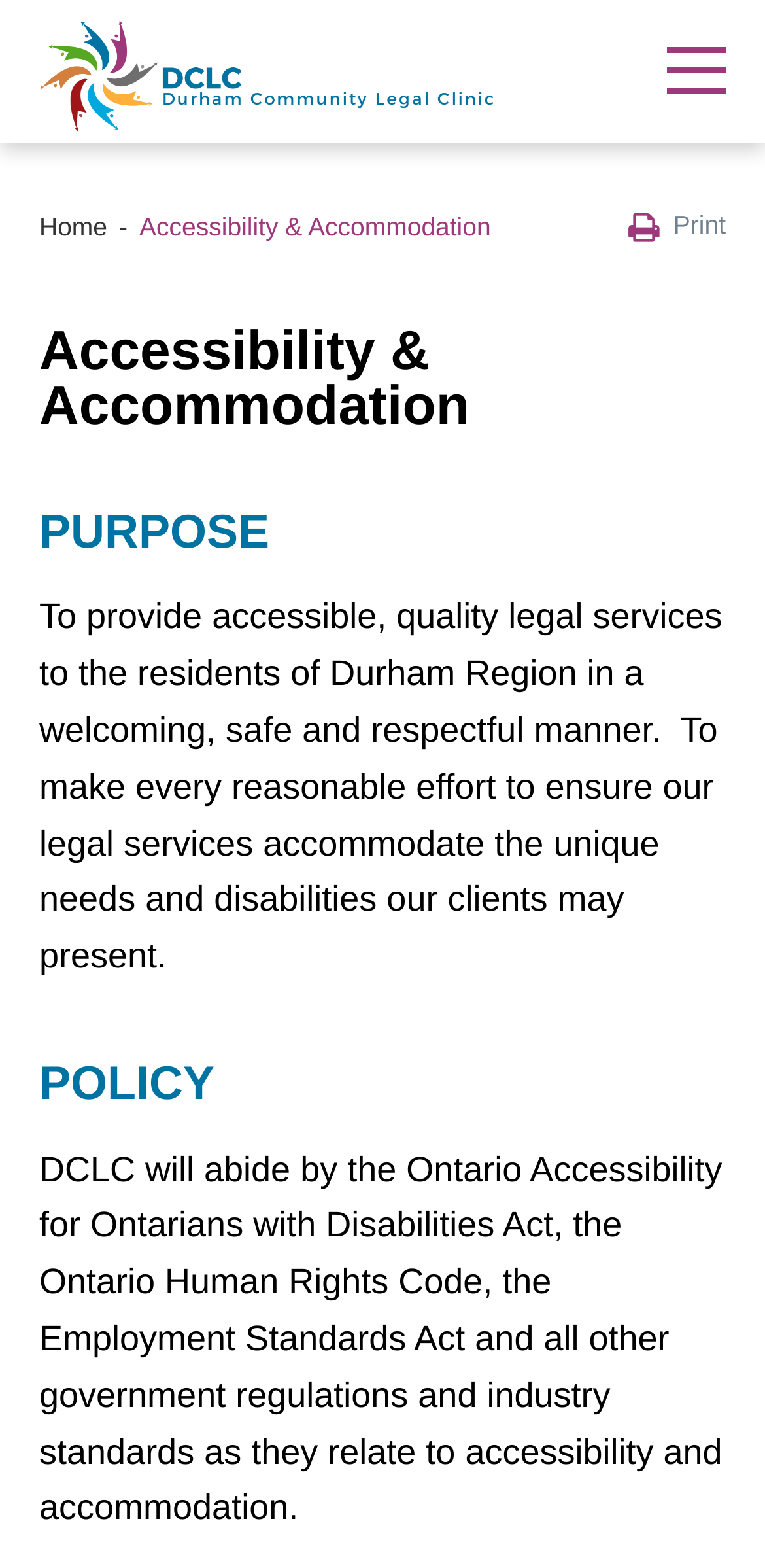What is the purpose of this clinic?
Look at the screenshot and respond with a single word or phrase.

Provide accessible legal services